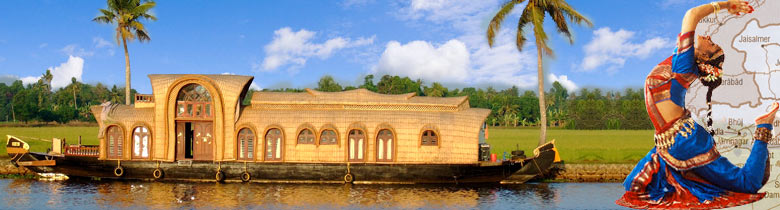What type of trees surround the waterway?
Please provide a comprehensive answer based on the contents of the image.

The image depicts a serene waterway surrounded by lush green palm trees, which add to the tranquil atmosphere of the scene.